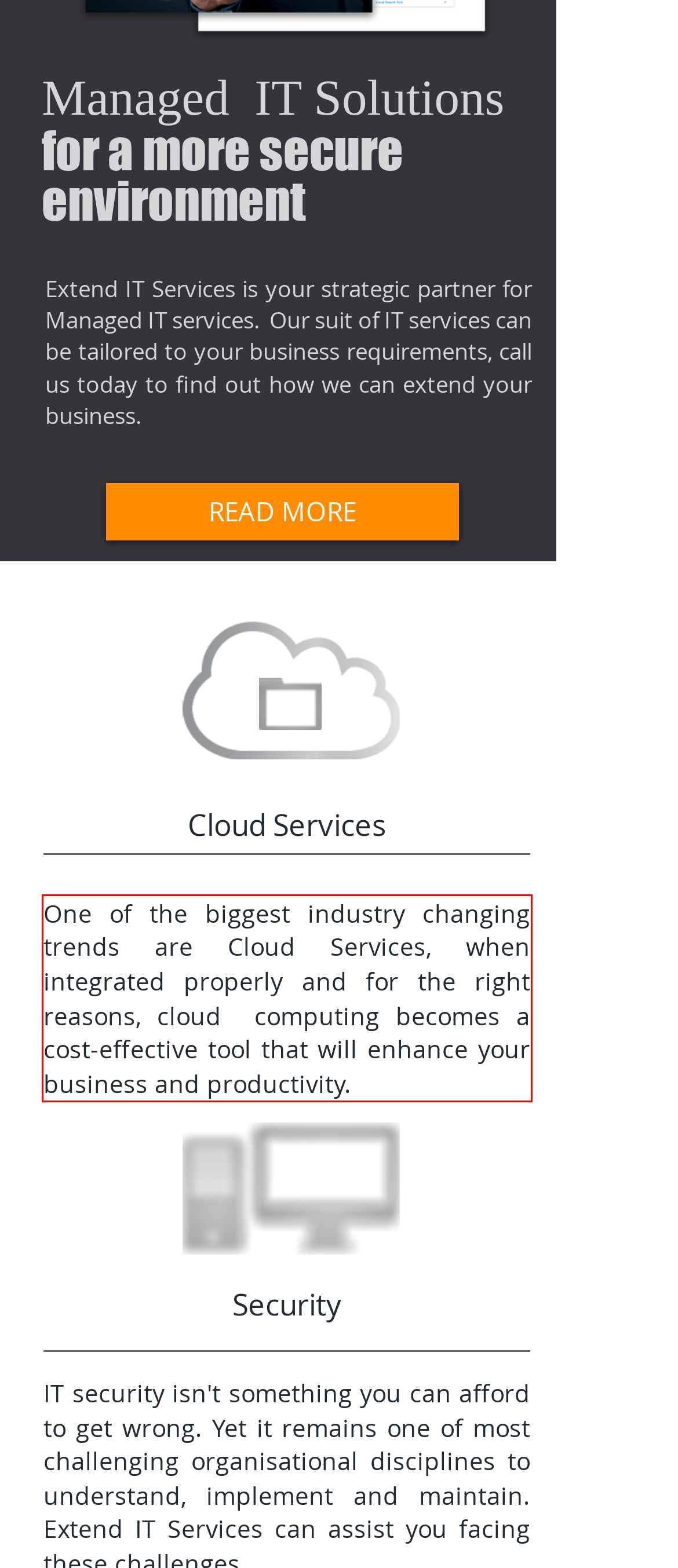Please identify the text within the red rectangular bounding box in the provided webpage screenshot.

One of the biggest industry changing trends are Cloud Services, when integrated properly and for the right reasons, cloud computing becomes a cost-effective tool that will enhance your business and productivity.